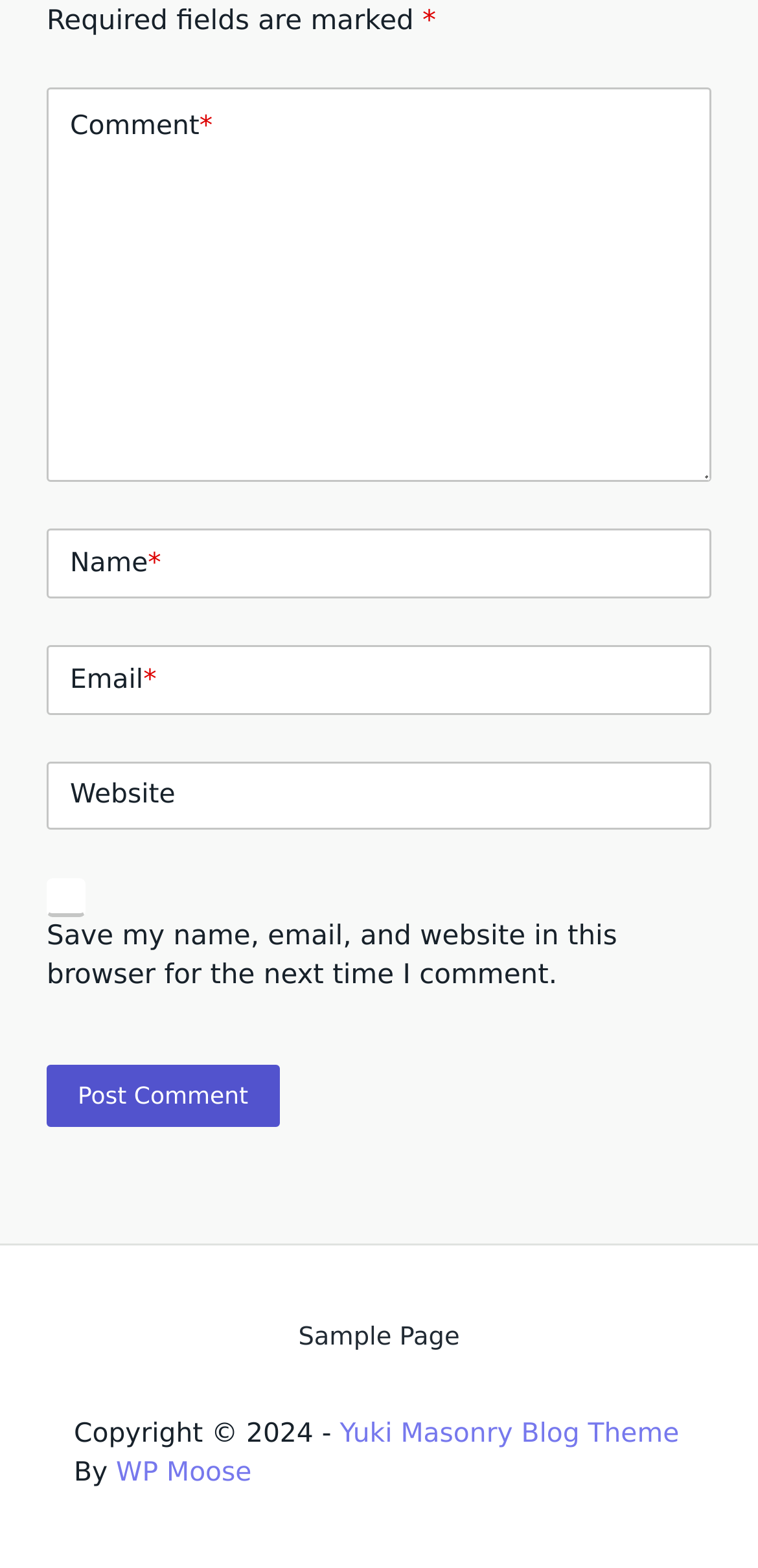What is the purpose of the checkbox?
Refer to the image and provide a one-word or short phrase answer.

Save comment info